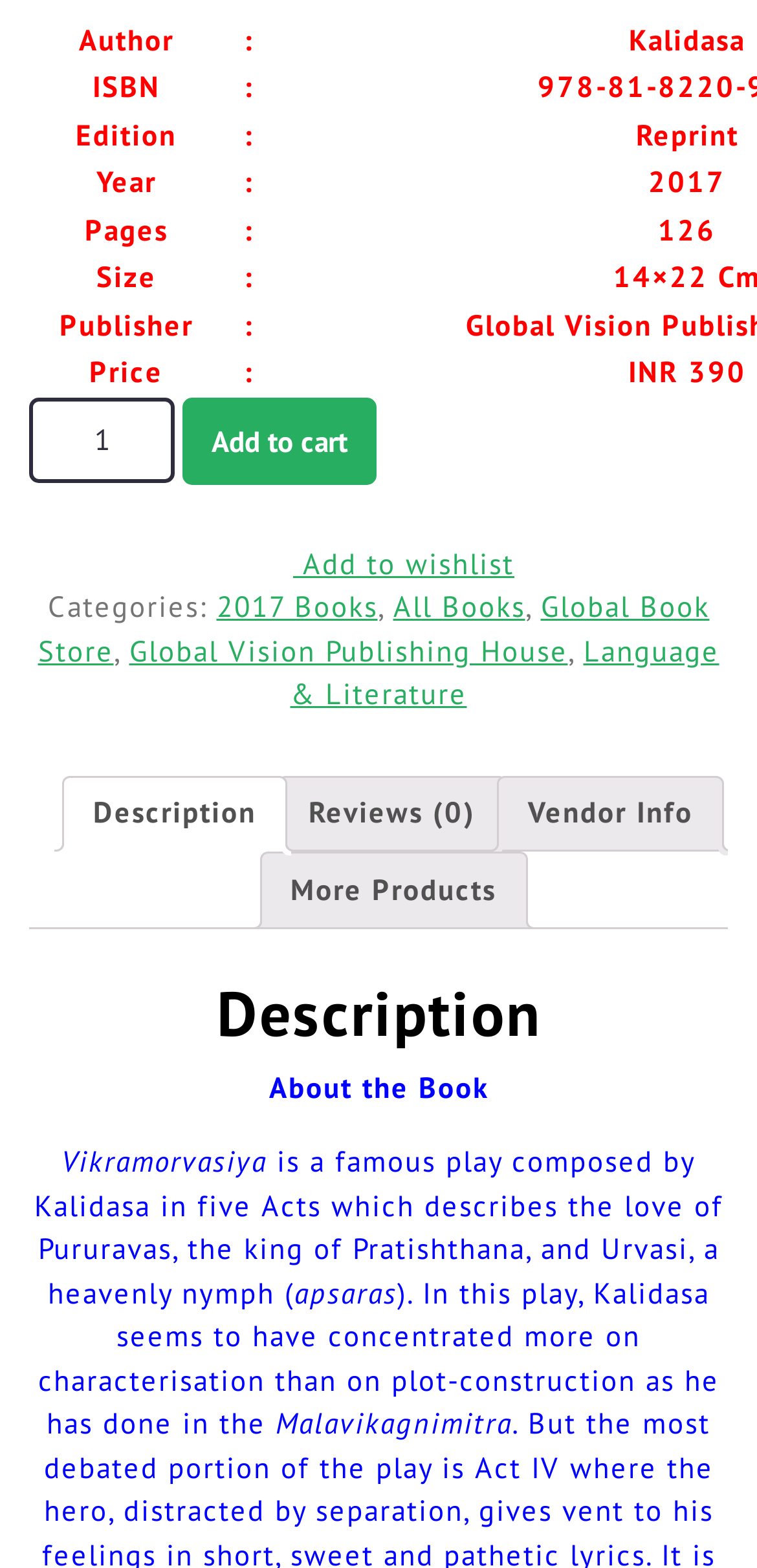Determine the bounding box coordinates of the region to click in order to accomplish the following instruction: "Change product quantity". Provide the coordinates as four float numbers between 0 and 1, specifically [left, top, right, bottom].

[0.038, 0.254, 0.231, 0.309]